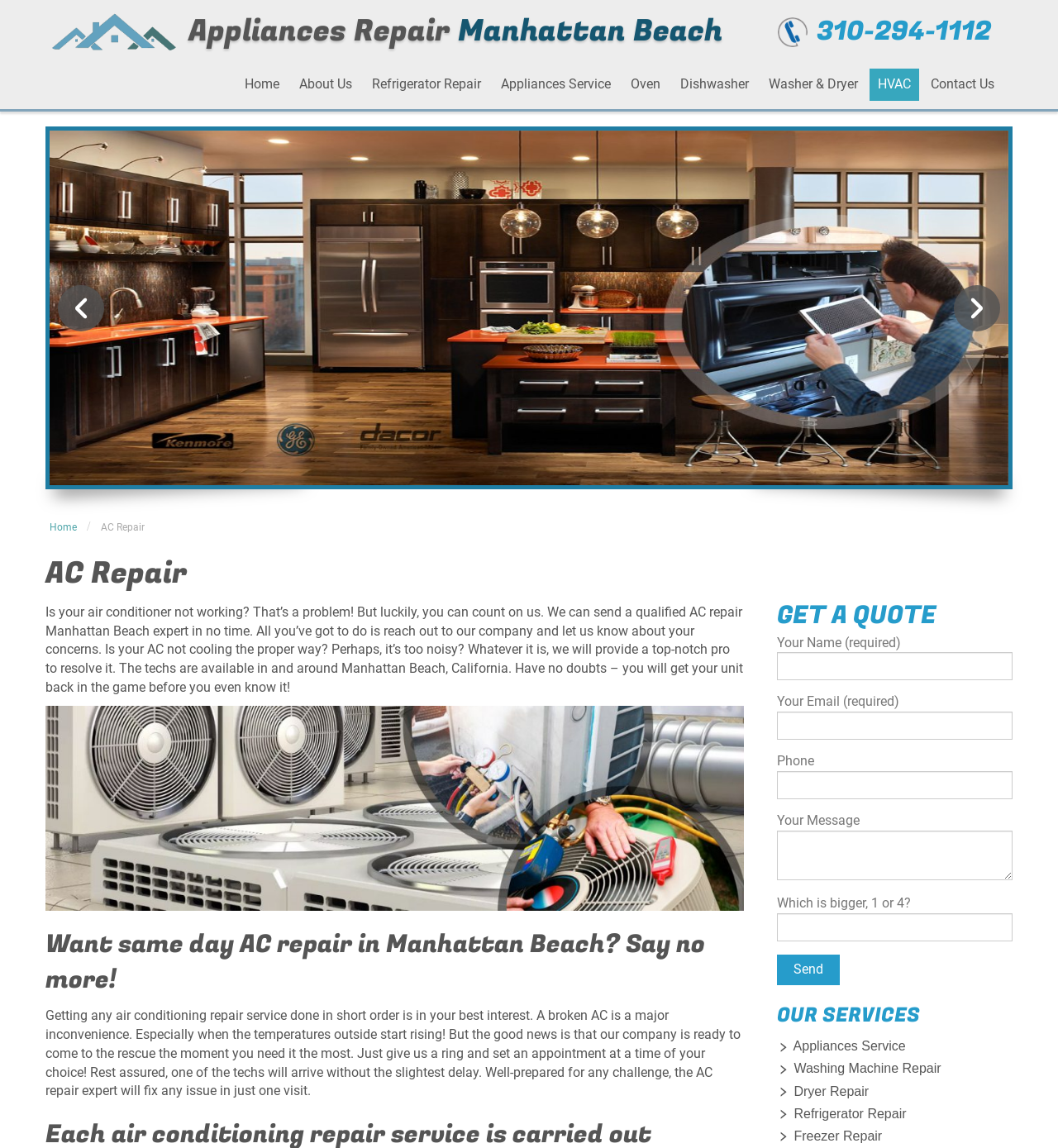What is the main service offered by this company?
Refer to the image and offer an in-depth and detailed answer to the question.

I determined the main service by analyzing the heading elements on the page, and the most prominent one is 'AC Repair' which suggests that this company specializes in air conditioner repair services.